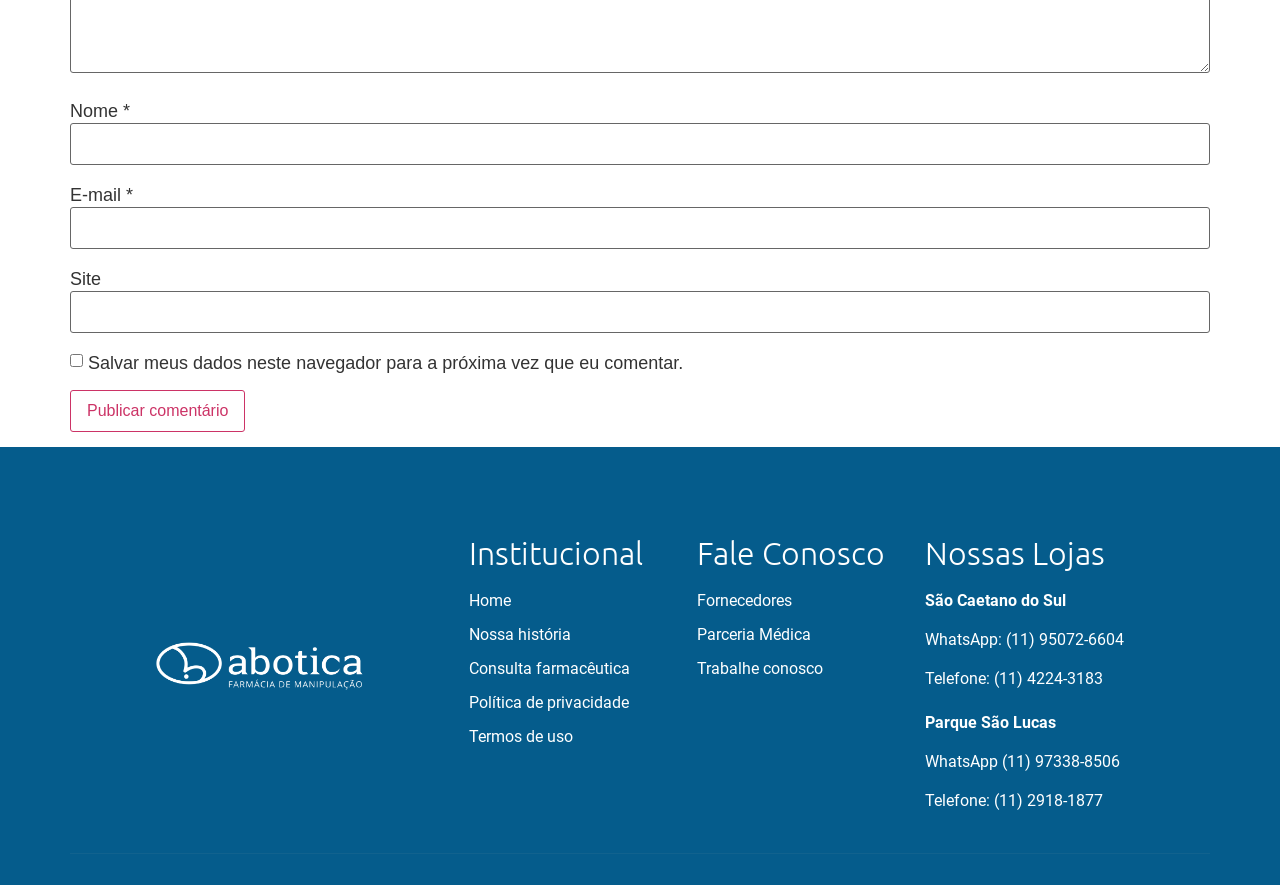Respond concisely with one word or phrase to the following query:
What is the phone number of the São Caetano do Sul store?

(11) 4224-3183